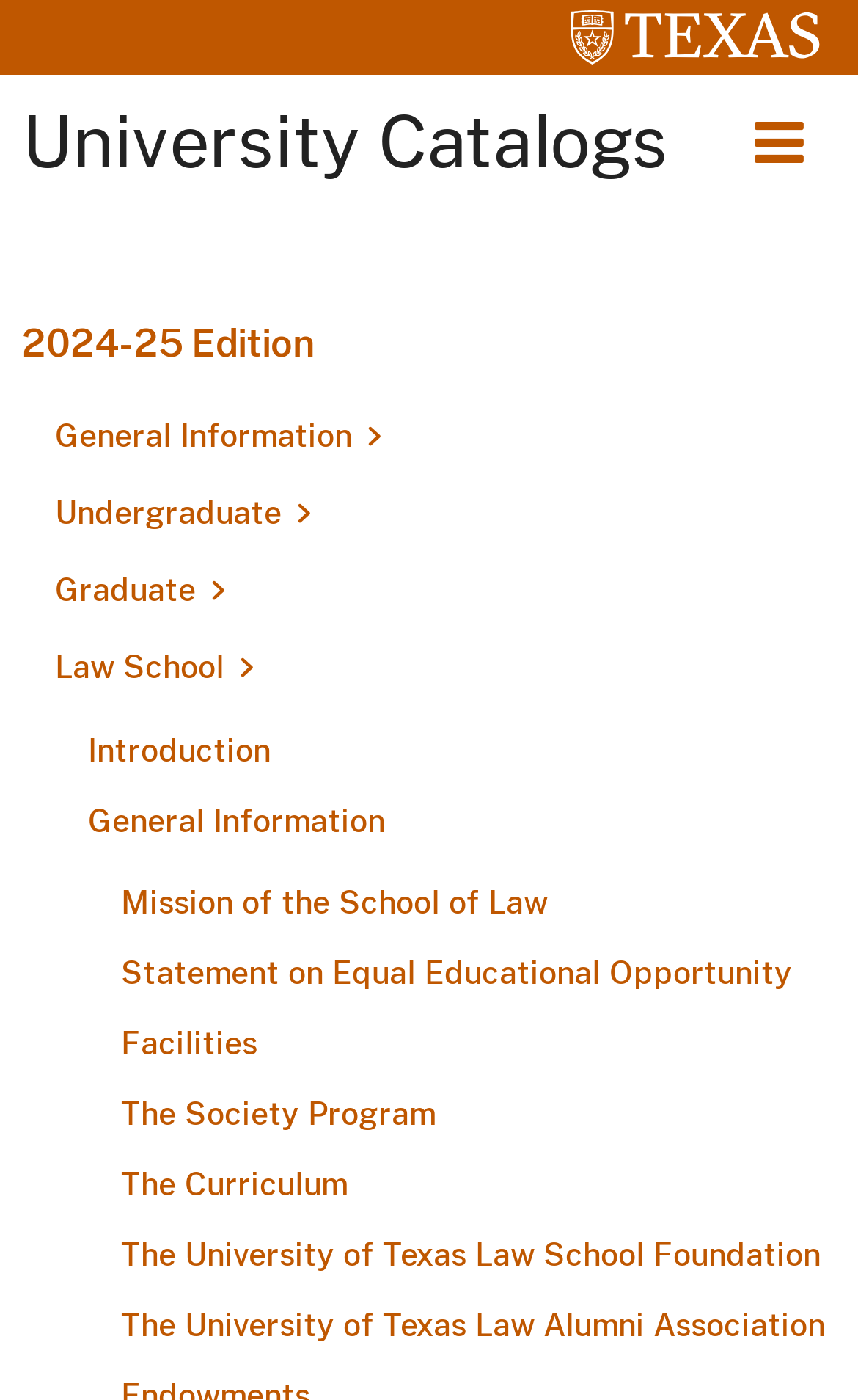Please find the bounding box coordinates of the element's region to be clicked to carry out this instruction: "Sign Up".

None